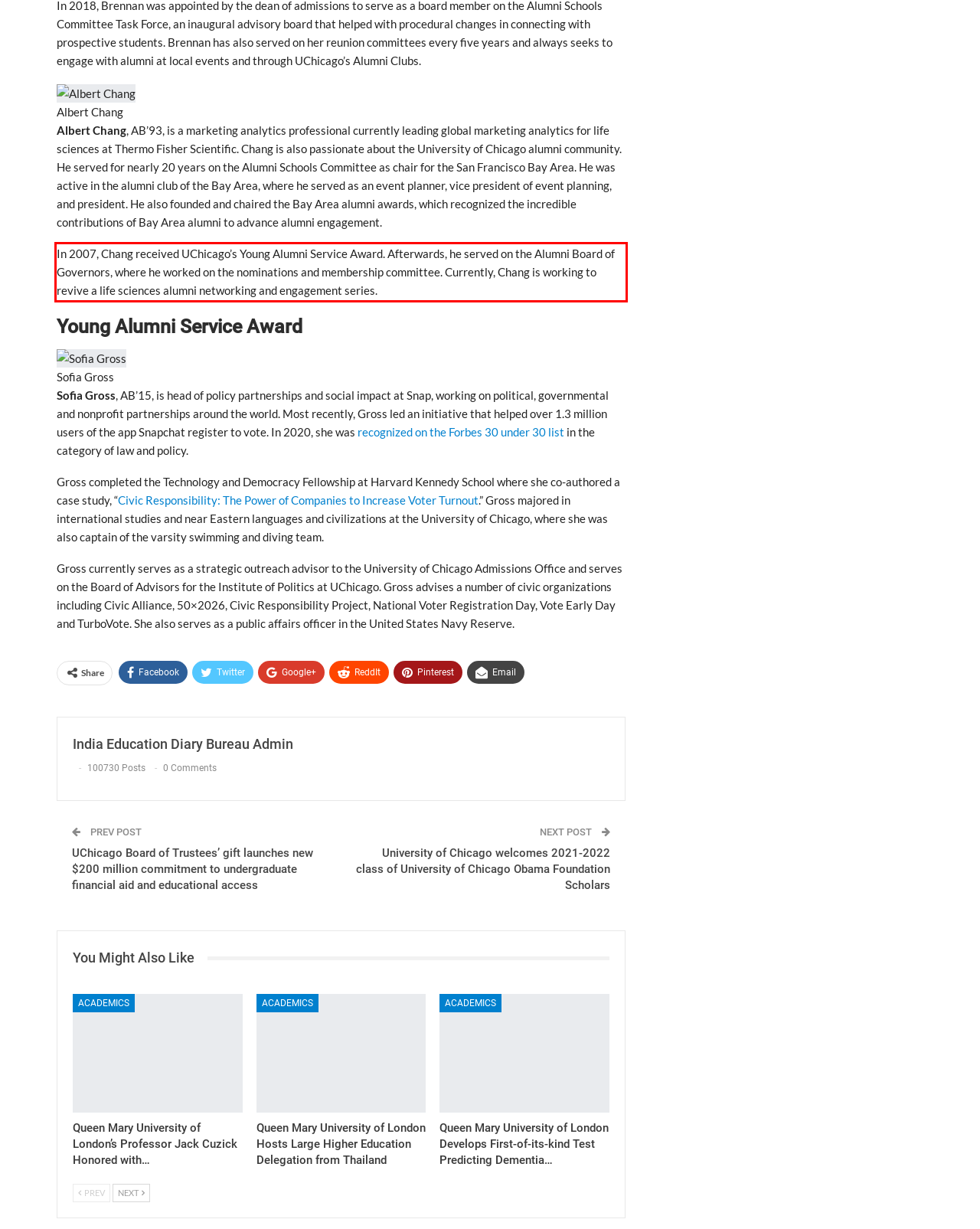Analyze the webpage screenshot and use OCR to recognize the text content in the red bounding box.

In 2007, Chang received UChicago’s Young Alumni Service Award. Afterwards, he served on the Alumni Board of Governors, where he worked on the nominations and membership committee. Currently, Chang is working to revive a life sciences alumni networking and engagement series.